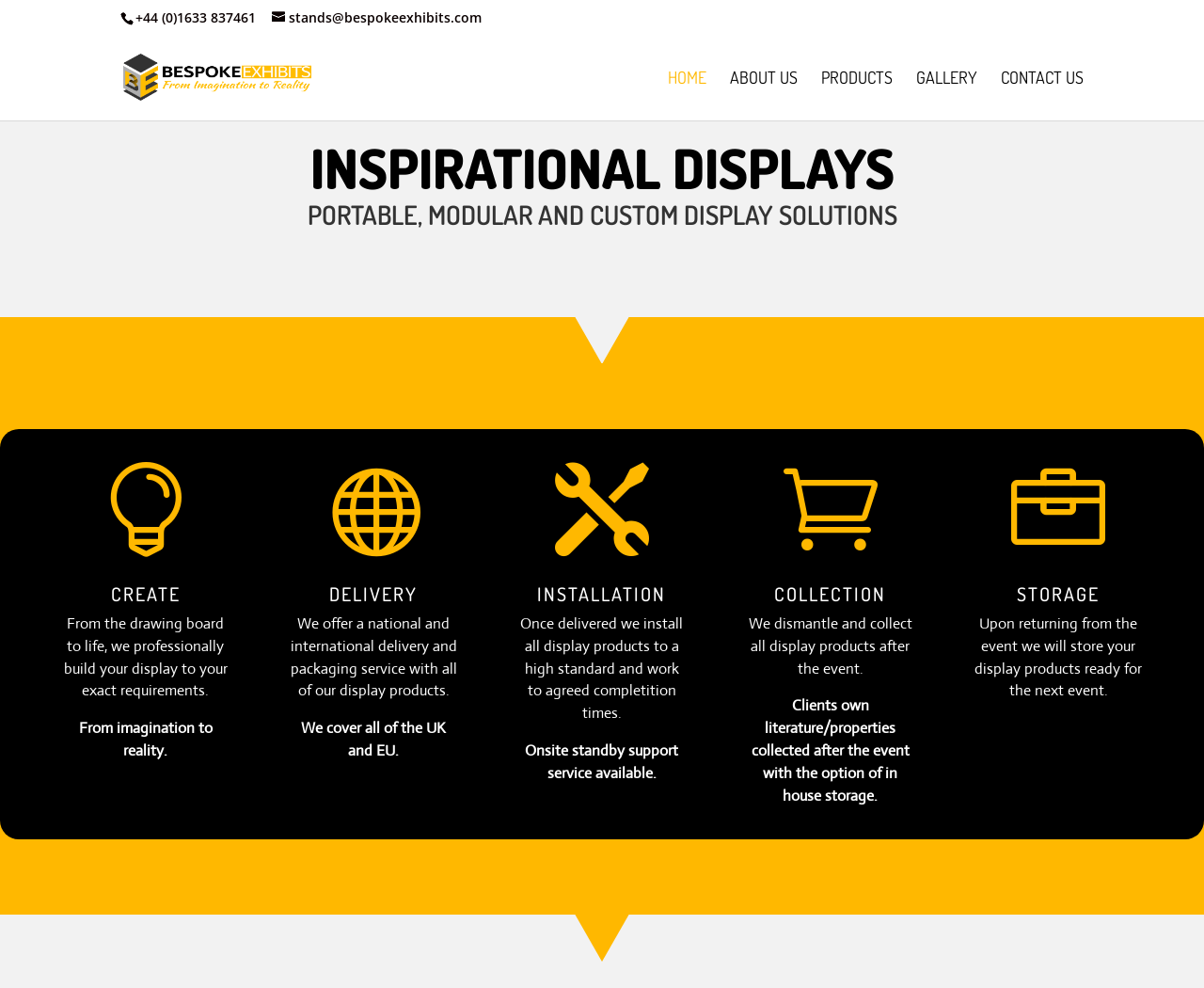Create a full and detailed caption for the entire webpage.

The webpage is about Bespoke Exhibits, a company that provides customized display solutions. At the top left corner, there is a phone number "+44 (0)1633 837461" and an email address "stands@bespokeexhibits.com". Next to the email address, there is a link to the company's website "Bespoke Exhibits" with a corresponding image.

The main navigation menu is located at the top center of the page, consisting of five links: "HOME", "ABOUT US", "PRODUCTS", "GALLERY", and "CONTACT US". 

Below the navigation menu, there is a heading "PORTABLE, MODULAR AND CUSTOM DISPLAY SOLUTIONS" that spans across the page. Underneath, there are four sections, each with a heading and descriptive text. The first section is about "CREATE", where the company builds displays to exact requirements. The second section is about "DELIVERY", where the company offers national and international delivery and packaging services. The third section is about "INSTALLATION", where the company installs displays to a high standard. The fourth section is about "COLLECTION" and "STORAGE", where the company dismantles and collects displays after events and stores them for future use.

Throughout the page, there are several icons, including,, and, which are used to visually separate the sections.